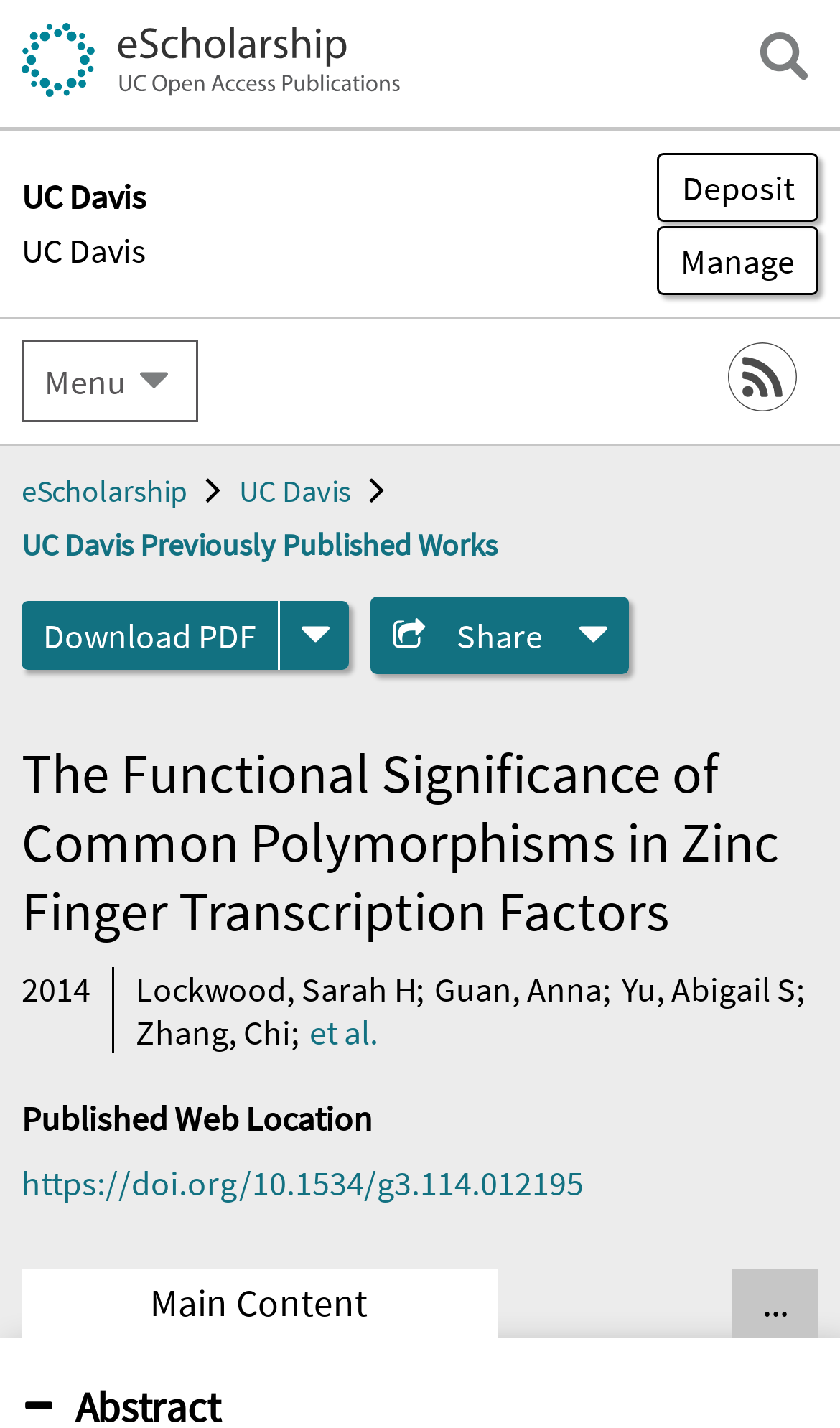What is the format of the downloadable file?
Please answer the question as detailed as possible.

The question asks for the format of the downloadable file. By looking at the webpage, we can see that the link 'Download PDF' is available, indicating that the downloadable file is in PDF format.